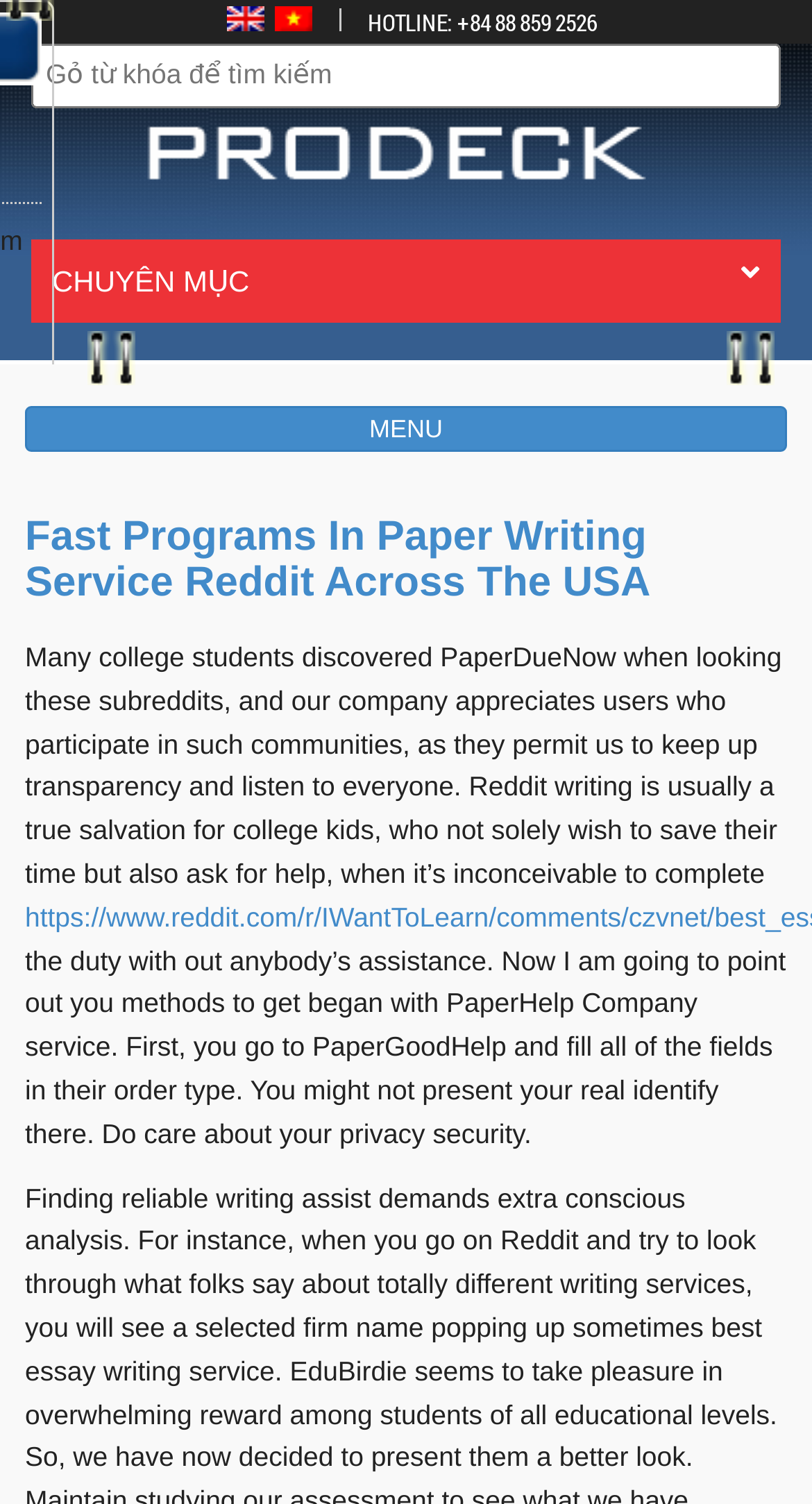What is the text of the webpage's headline?

Fast Programs In Paper Writing Service Reddit Across The USA